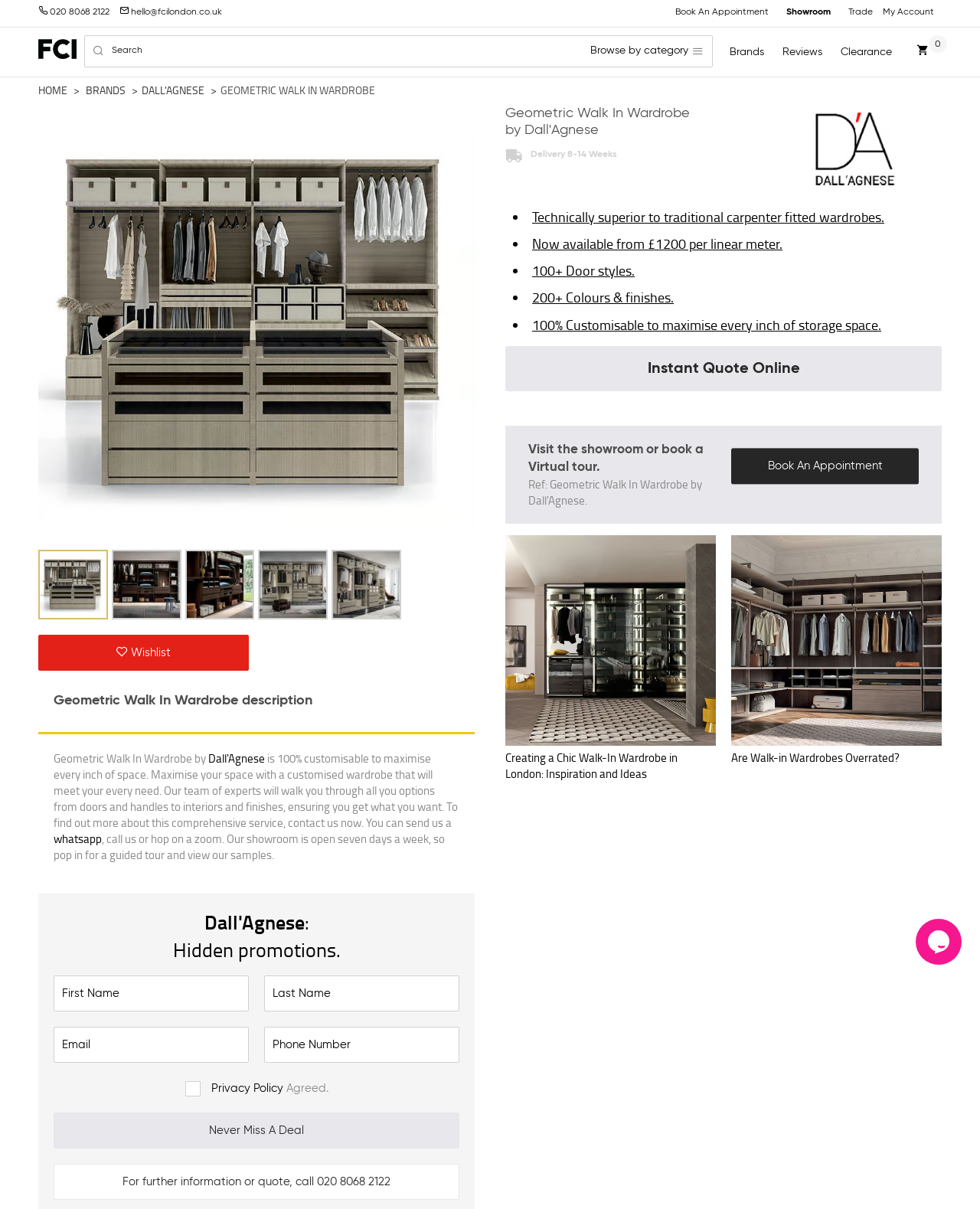Offer a thorough description of the webpage.

The webpage is about Geometric Walk In Wardrobe by Dallagnese, a luxury wardrobe solution for modern homes. At the top, there is a navigation bar with links to "Book An Appointment", "Showroom", "Trade", and "My Account". Below the navigation bar, there is a search bar with a search button and a textbox to input search queries.

On the left side of the page, there is a vertical menu with links to "HOME", "BRANDS", and "GEOMETRIC WALK IN WARDROBE". Below the menu, there are two large images of the Geometric Walk In Wardrobe by Dallagnese.

The main content of the page is divided into sections. The first section describes the Geometric Walk In Wardrobe, stating that it is 100% customisable to maximise every inch of space. There is a call-to-action to contact the team to find out more about the comprehensive service.

The next section highlights the benefits of the Geometric Walk In Wardrobe, including technically superior construction, availability from £1200 per linear meter, 100+ door styles, 200+ colours and finishes, and 100% customisability.

Below this section, there is a link to get an instant quote online and a call-to-action to visit the showroom or book a virtual tour. There are also two links to blog articles, "Creating a Chic Walk-In Wardrobe in London: Inspiration and Ideas" and "Are Walk-in Wardrobes Overrated?".

At the bottom of the page, there is a footer section with links to "Privacy Policy" and a button to "Never Miss A Deal". There is also a chat widget iframe.

On the right side of the page, there are navigation buttons to move to the next or previous page.